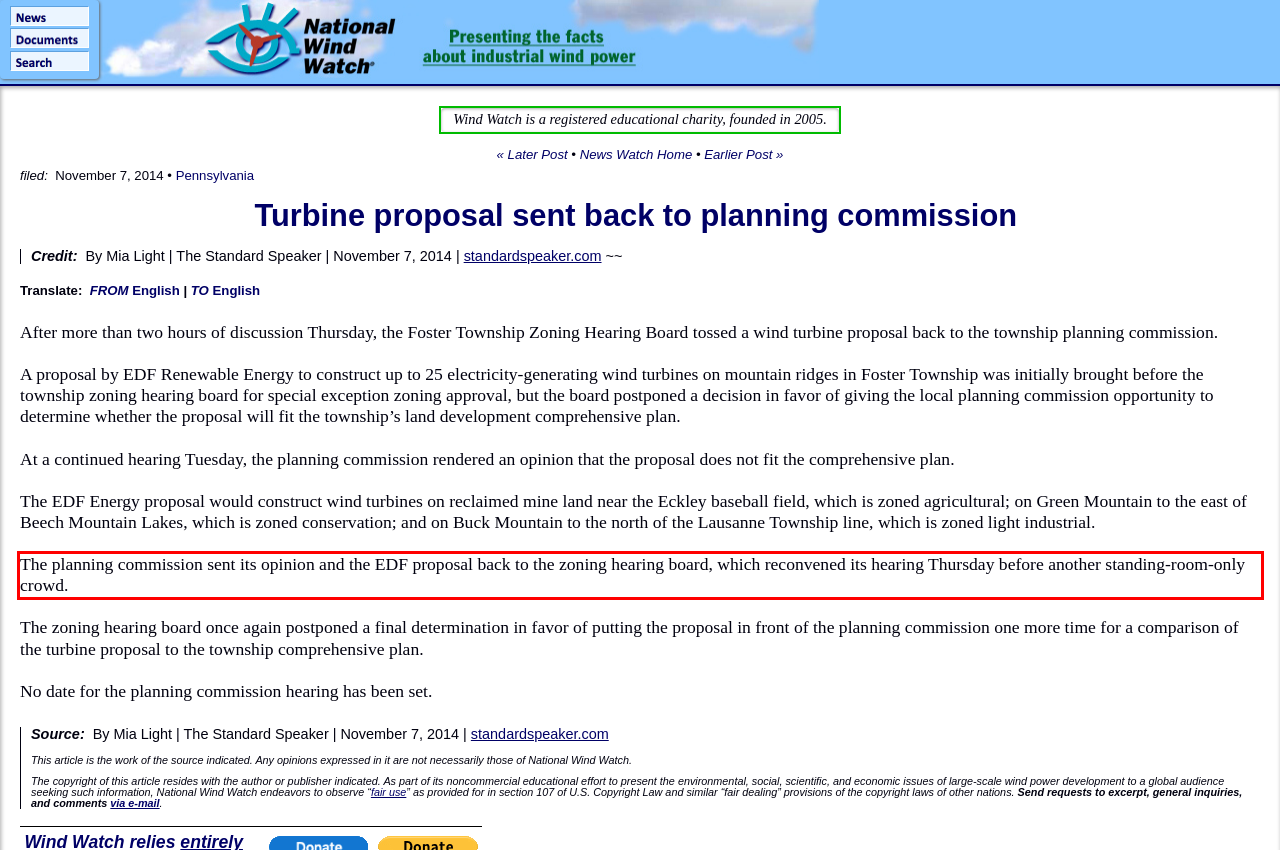Using the provided screenshot, read and generate the text content within the red-bordered area.

The planning commission sent its opinion and the EDF proposal back to the zoning hearing board, which reconvened its hearing Thursday before another standing-room-only crowd.